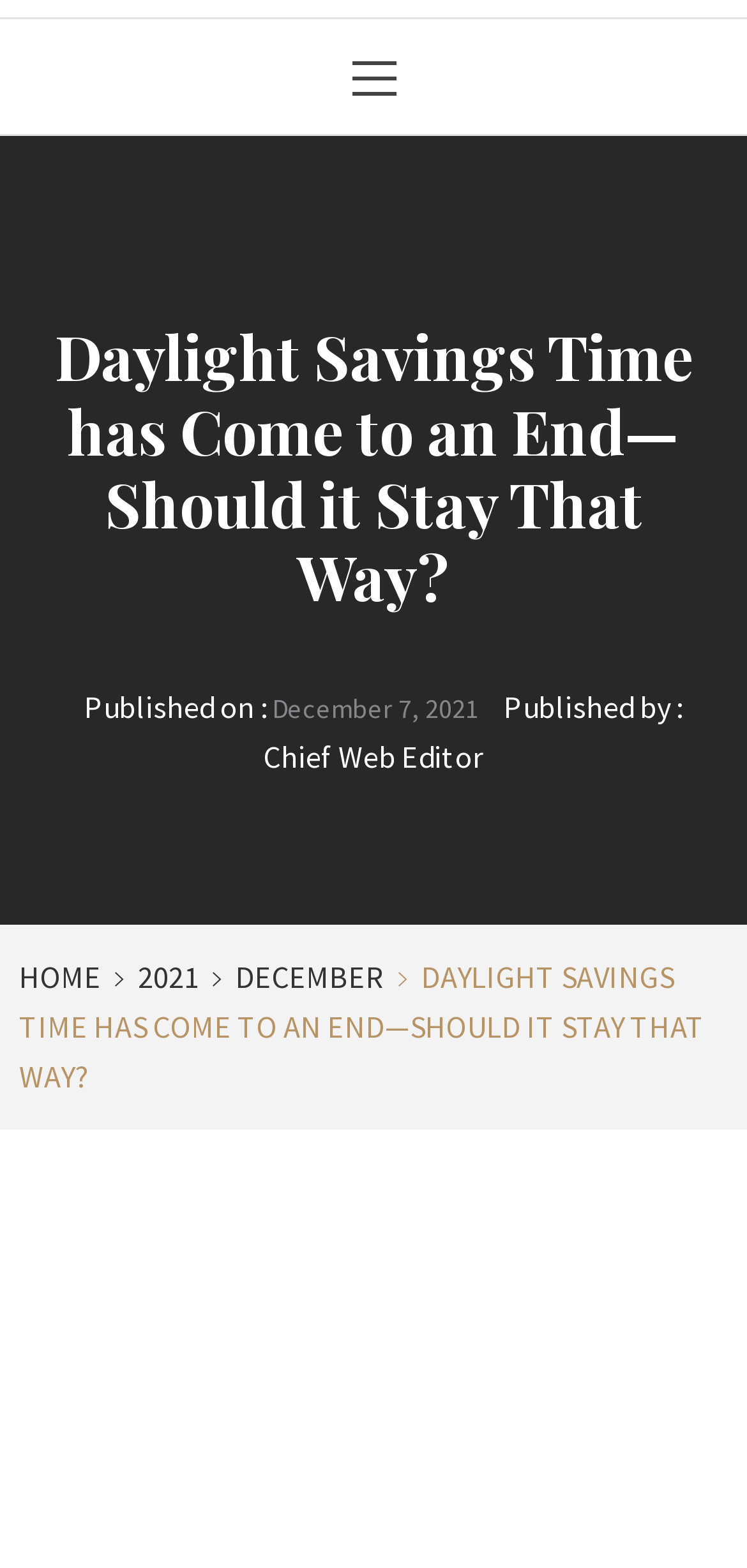Provide the bounding box coordinates of the UI element this sentence describes: "December".

[0.285, 0.611, 0.533, 0.635]